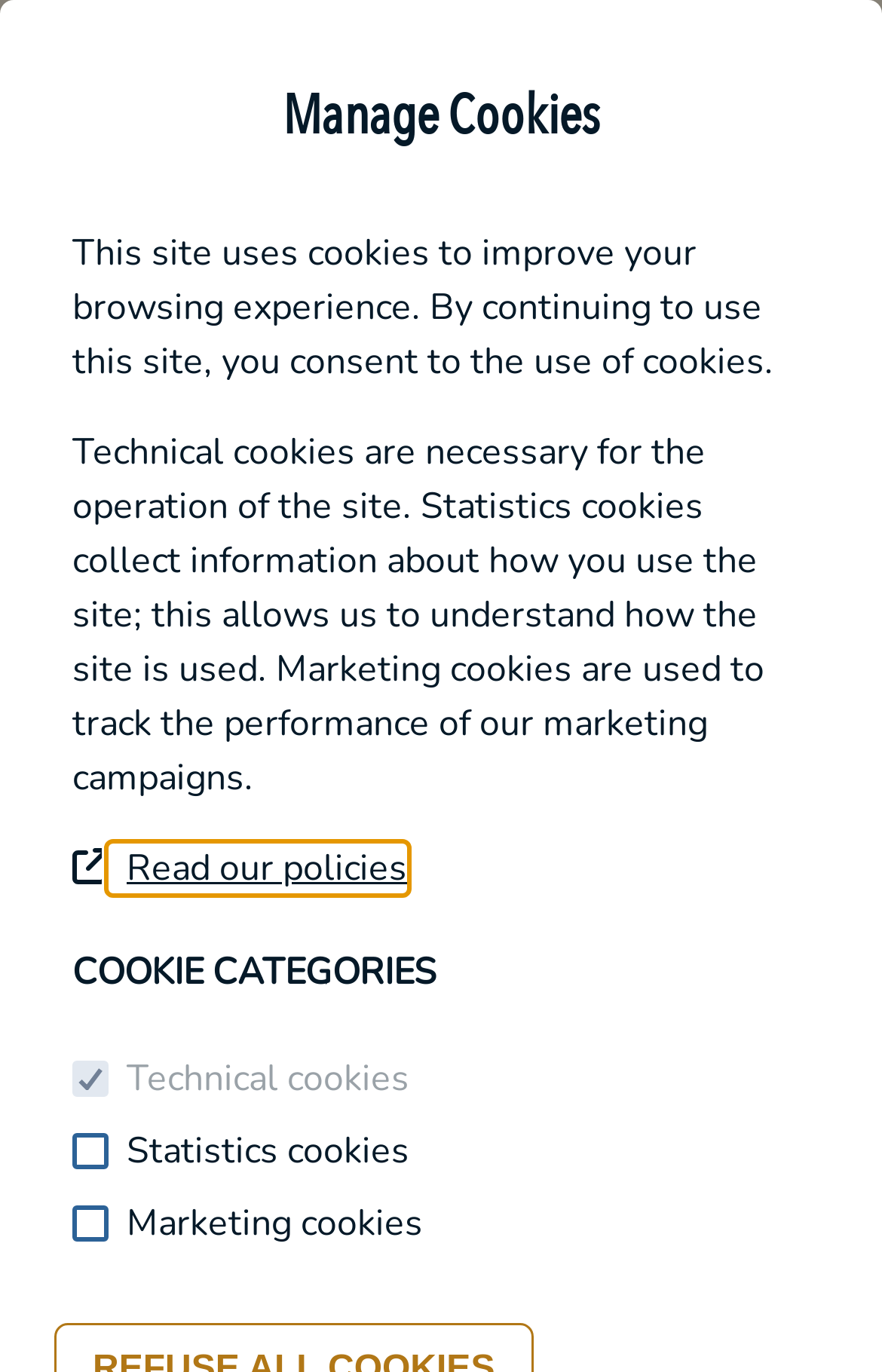Please give a concise answer to this question using a single word or phrase: 
Is the 'Read our policies' link focused?

Yes